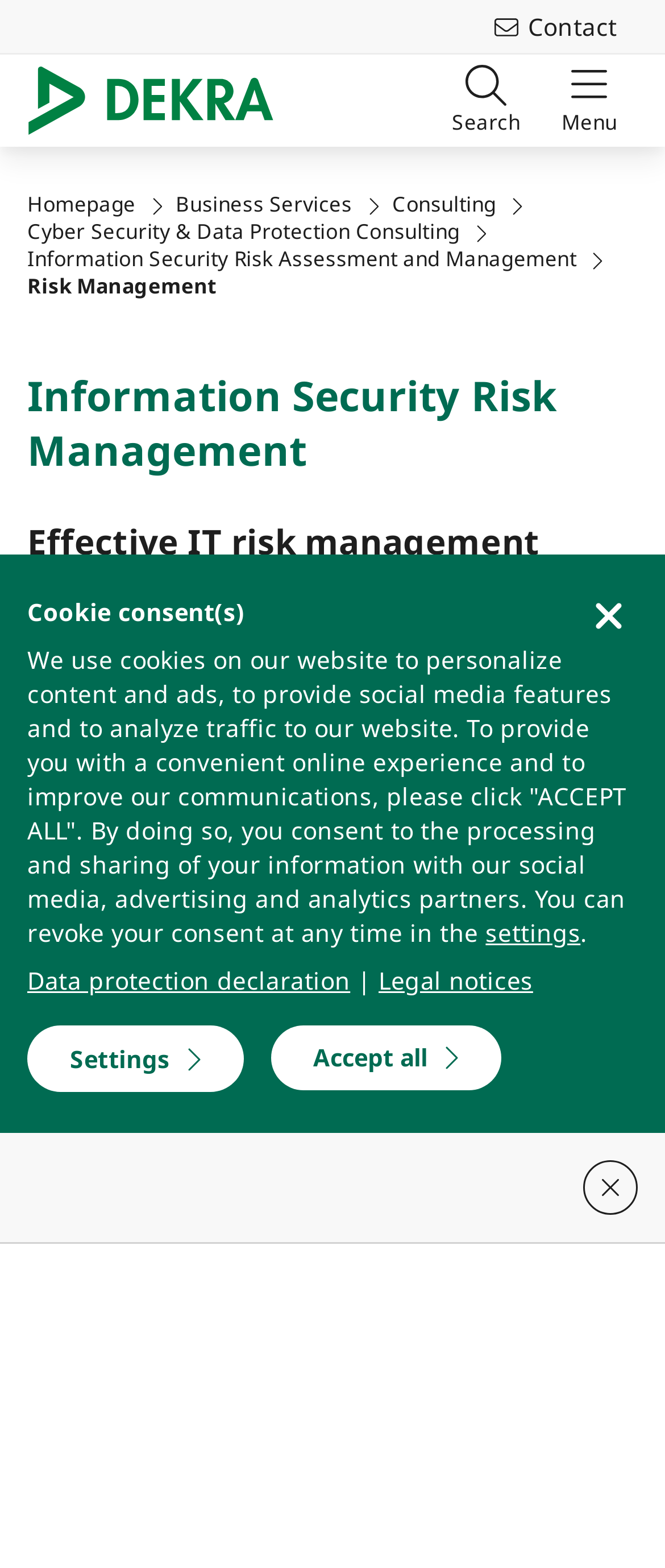Indicate the bounding box coordinates of the clickable region to achieve the following instruction: "Click the 'Close' button."

[0.877, 0.74, 0.959, 0.775]